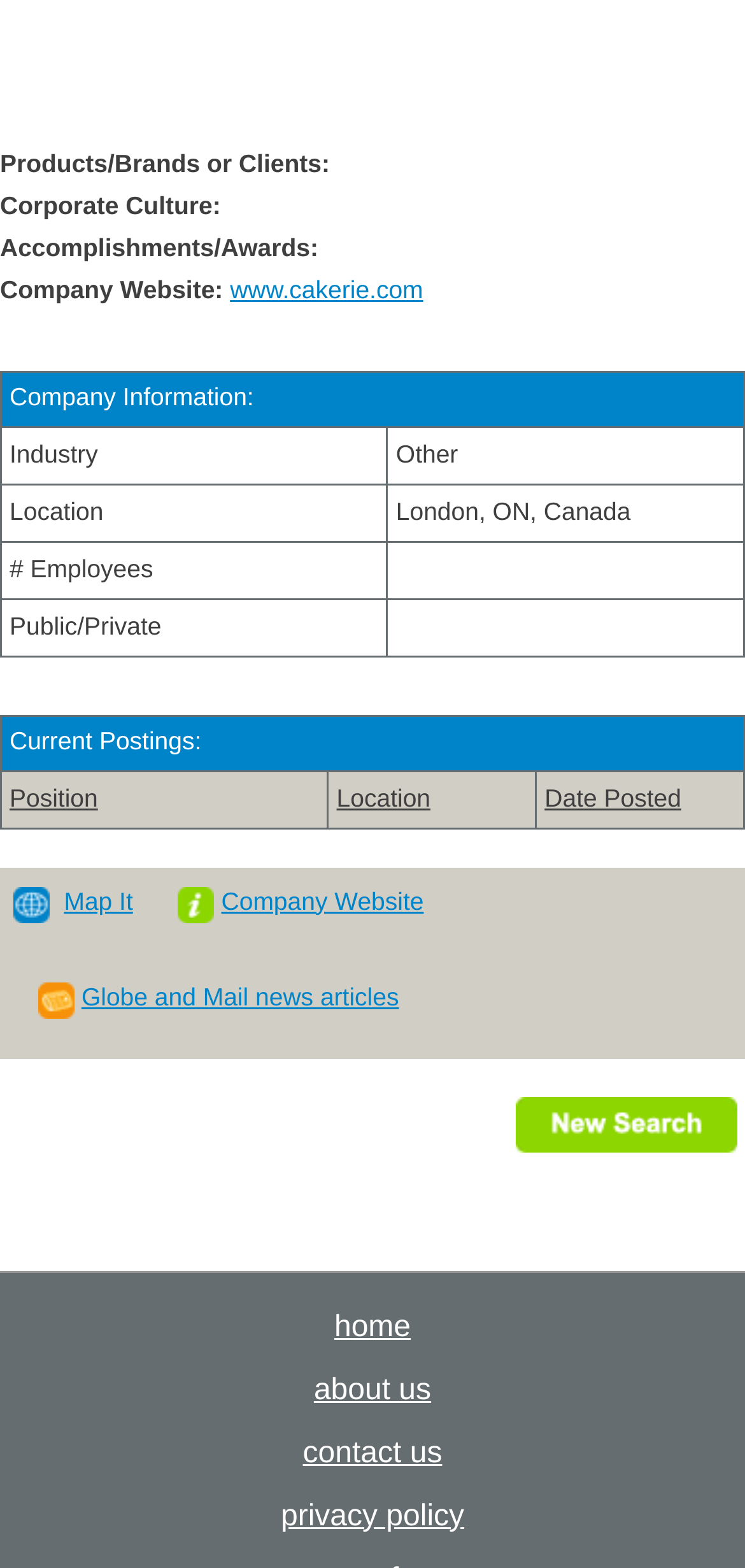Using the provided description: "NEWS", find the bounding box coordinates of the corresponding UI element. The output should be four float numbers between 0 and 1, in the format [left, top, right, bottom].

[0.154, 0.416, 1.0, 0.477]